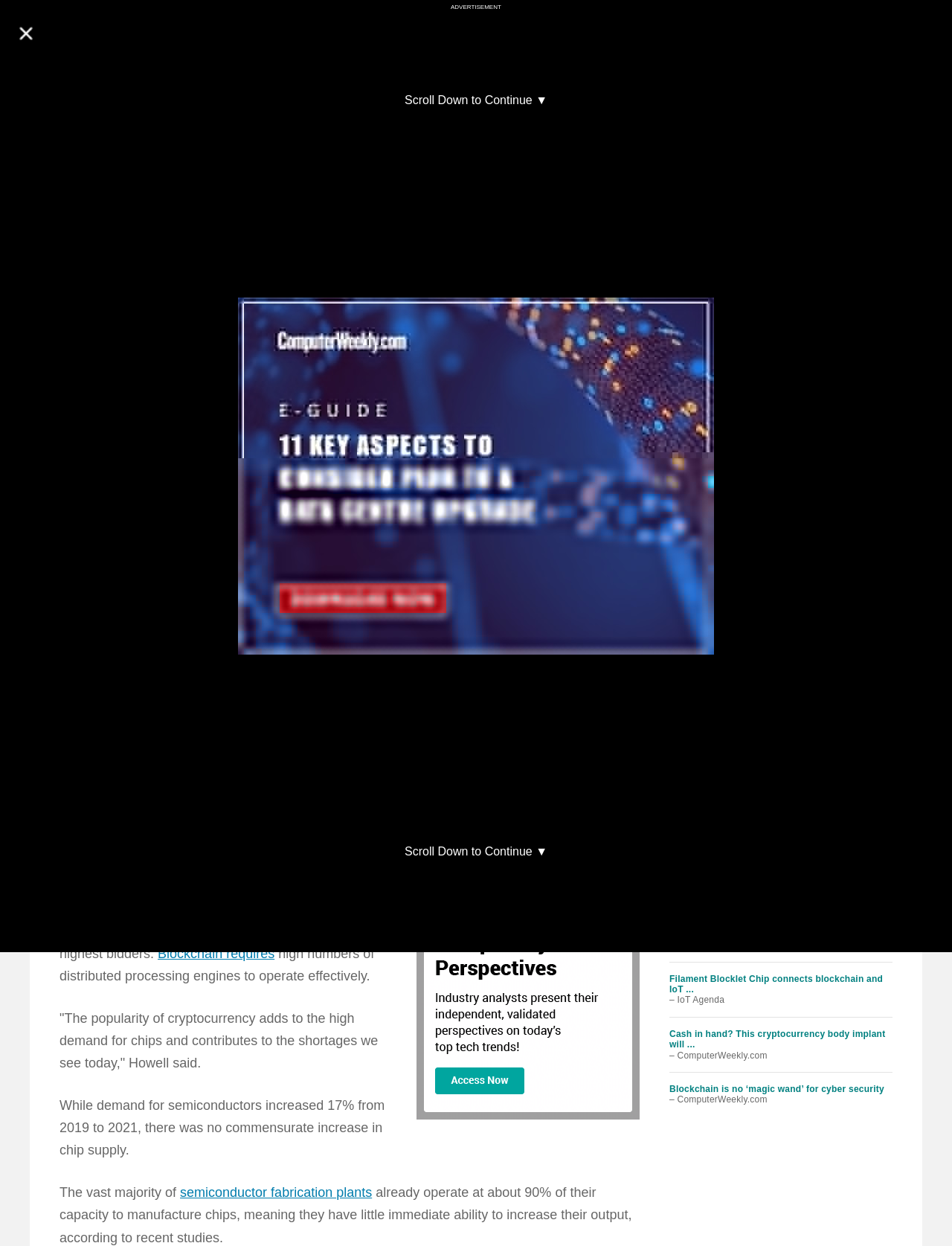What is the name of the company mentioned in the article?
Answer with a single word or phrase by referring to the visual content.

Capgemini America